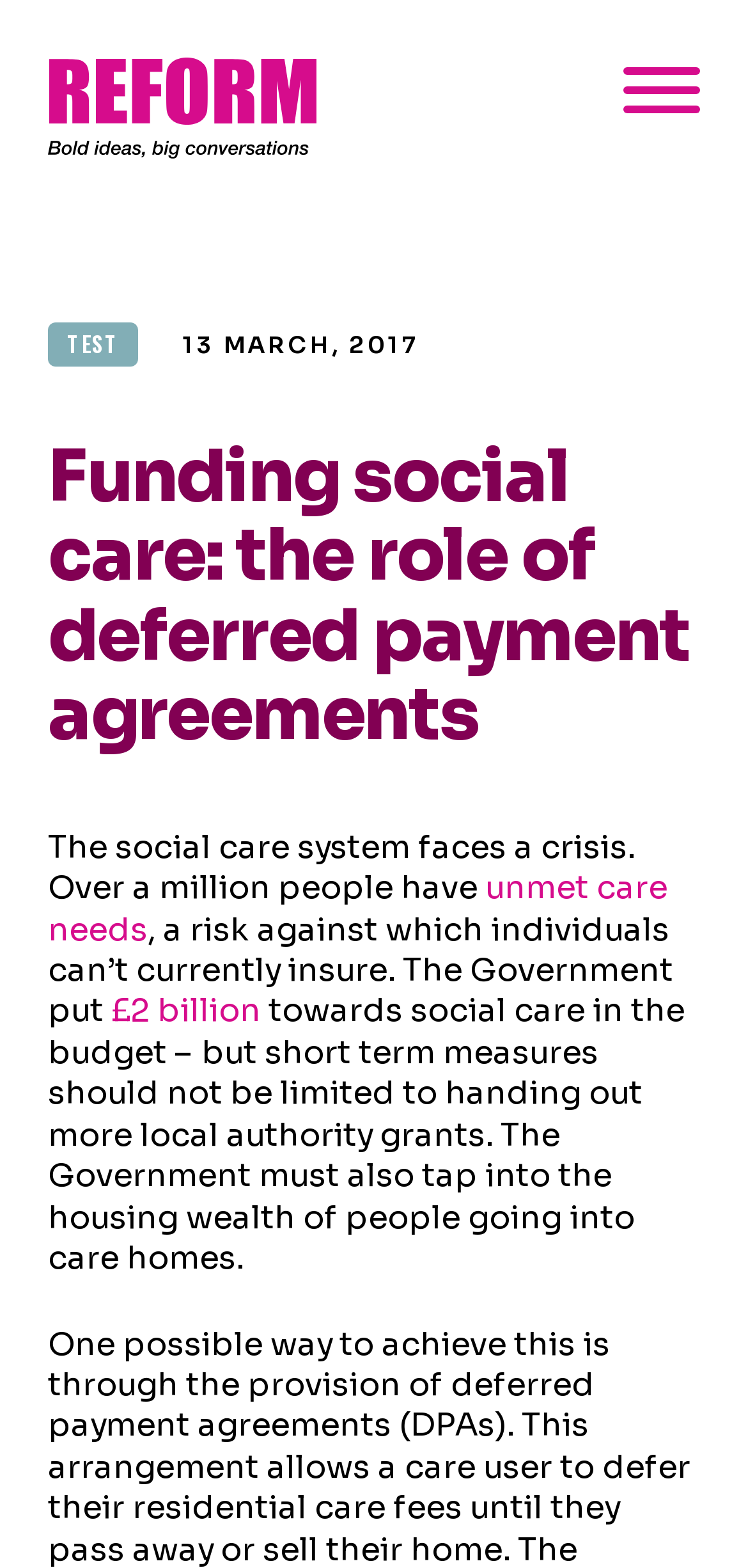What is the risk that individuals can't currently insure?
Please provide a detailed answer to the question.

I found the risk that individuals can't currently insure by looking at the link element that contains the risk, which is 'unmet care needs'. This element is located in the paragraph of text that describes the social care crisis.